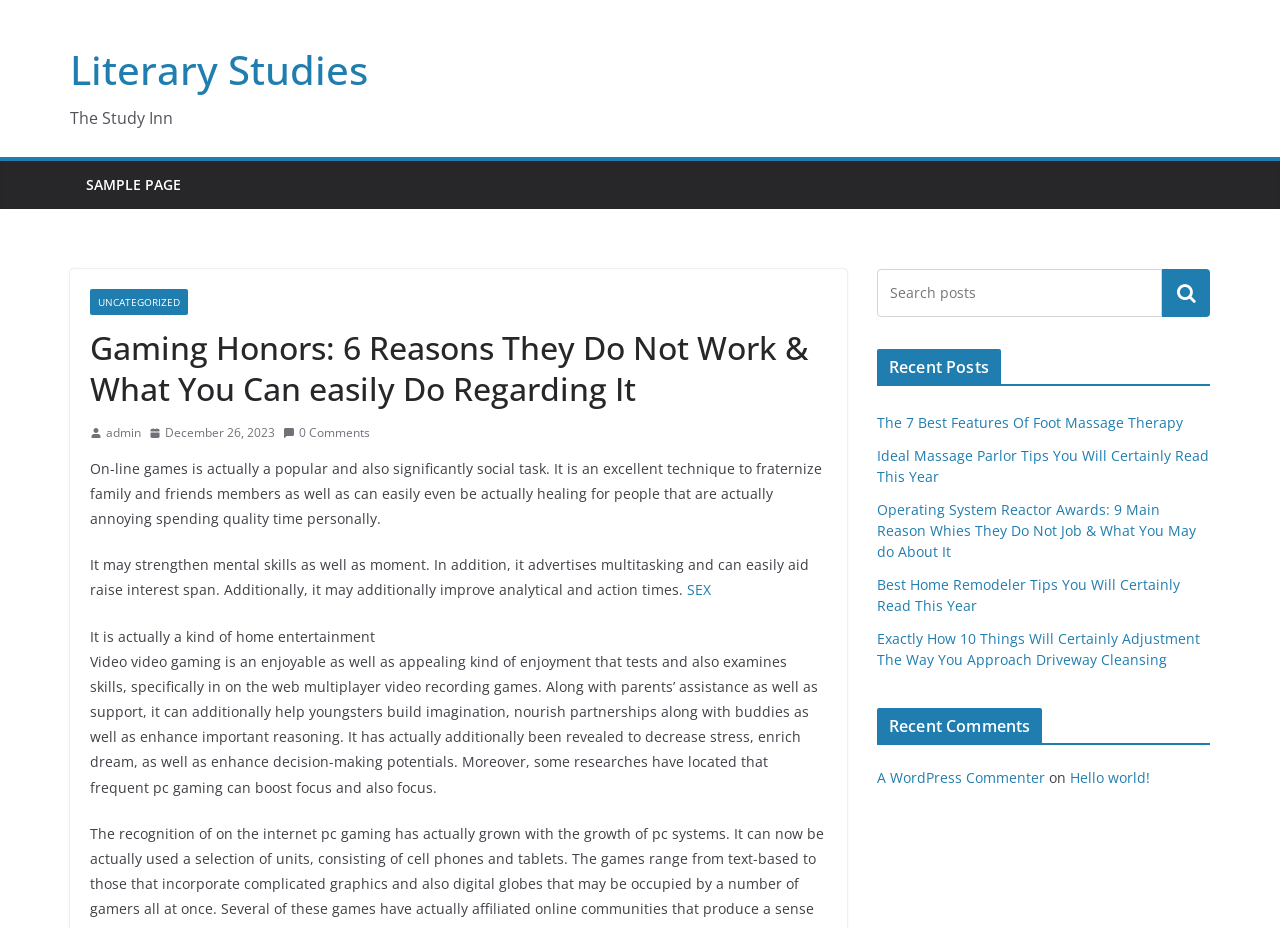Locate the bounding box of the UI element described by: "Literary Studies" in the given webpage screenshot.

[0.055, 0.052, 0.272, 0.099]